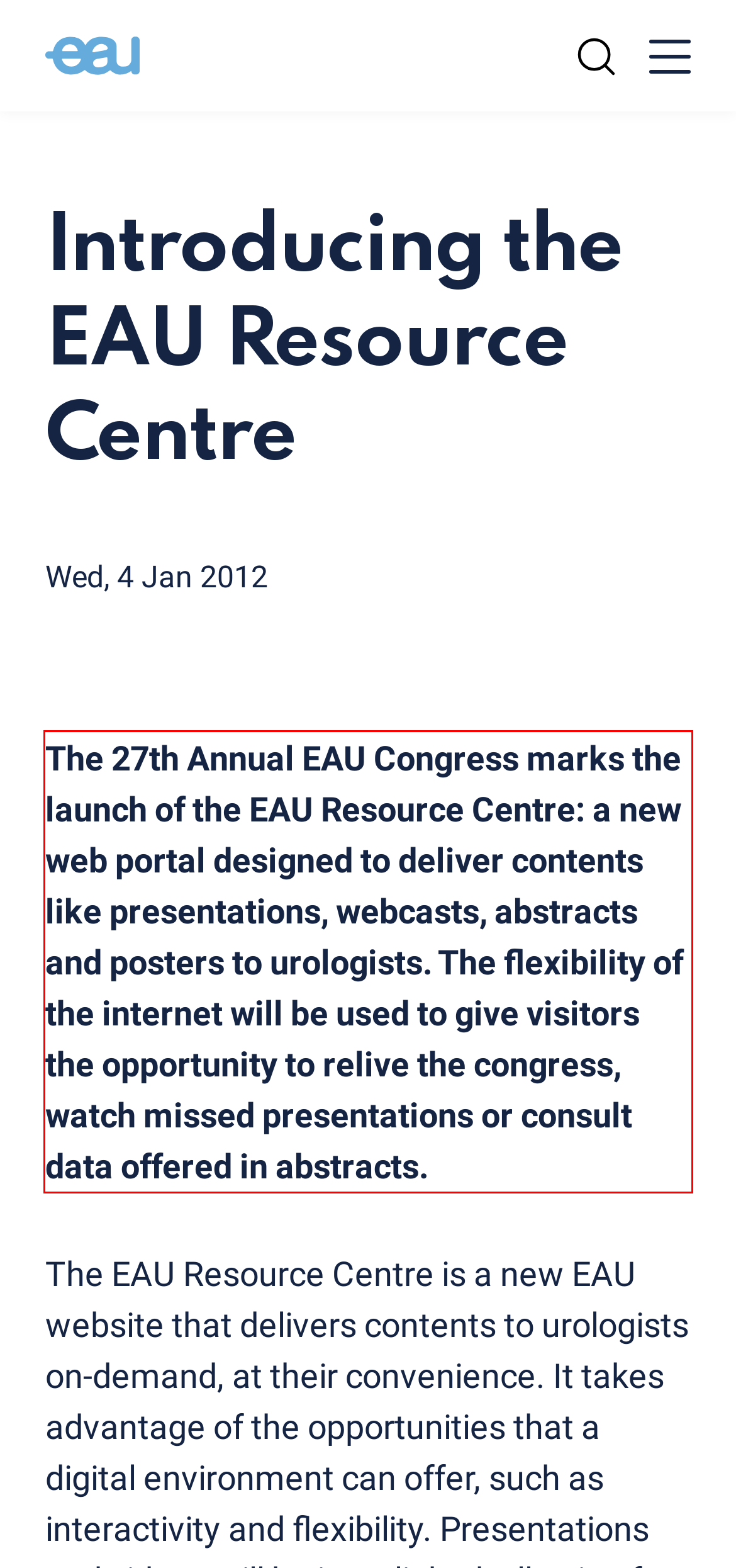Inspect the webpage screenshot that has a red bounding box and use OCR technology to read and display the text inside the red bounding box.

The 27th Annual EAU Congress marks the launch of the EAU Resource Centre: a new web portal designed to deliver contents like presentations, webcasts, abstracts and posters to urologists. The flexibility of the internet will be used to give visitors the opportunity to relive the congress, watch missed presentations or consult data offered in abstracts.